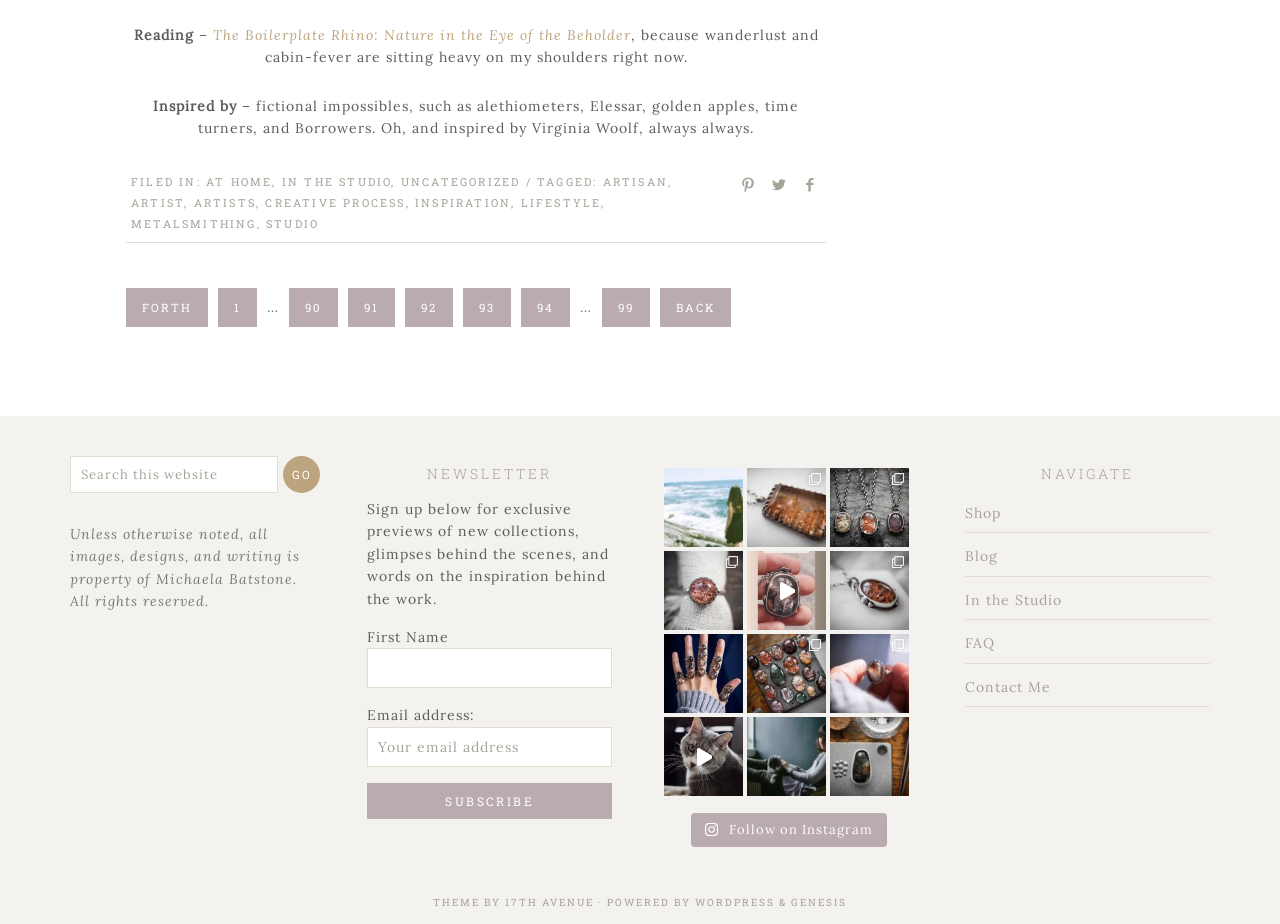Determine the bounding box coordinates (top-left x, top-left y, bottom-right x, bottom-right y) of the UI element described in the following text: In the Studio

[0.22, 0.189, 0.306, 0.205]